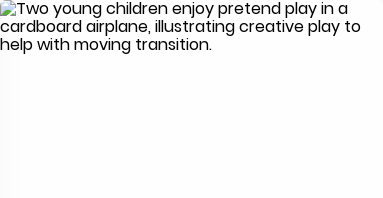What is the emotional benefit of creative play?
Please provide a comprehensive answer based on the contents of the image.

According to the caption, creative play helps to ease the emotional challenges of moving, which implies that it has a positive impact on the children's emotional well-being.